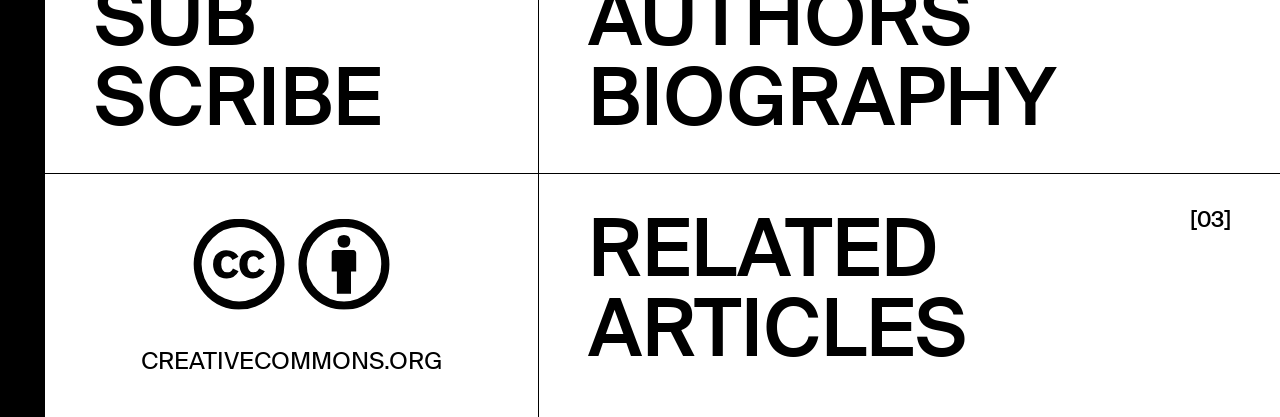Locate the bounding box coordinates for the element described below: "creativecommons.org". The coordinates must be four float values between 0 and 1, formatted as [left, top, right, bottom].

[0.074, 0.836, 0.382, 0.894]